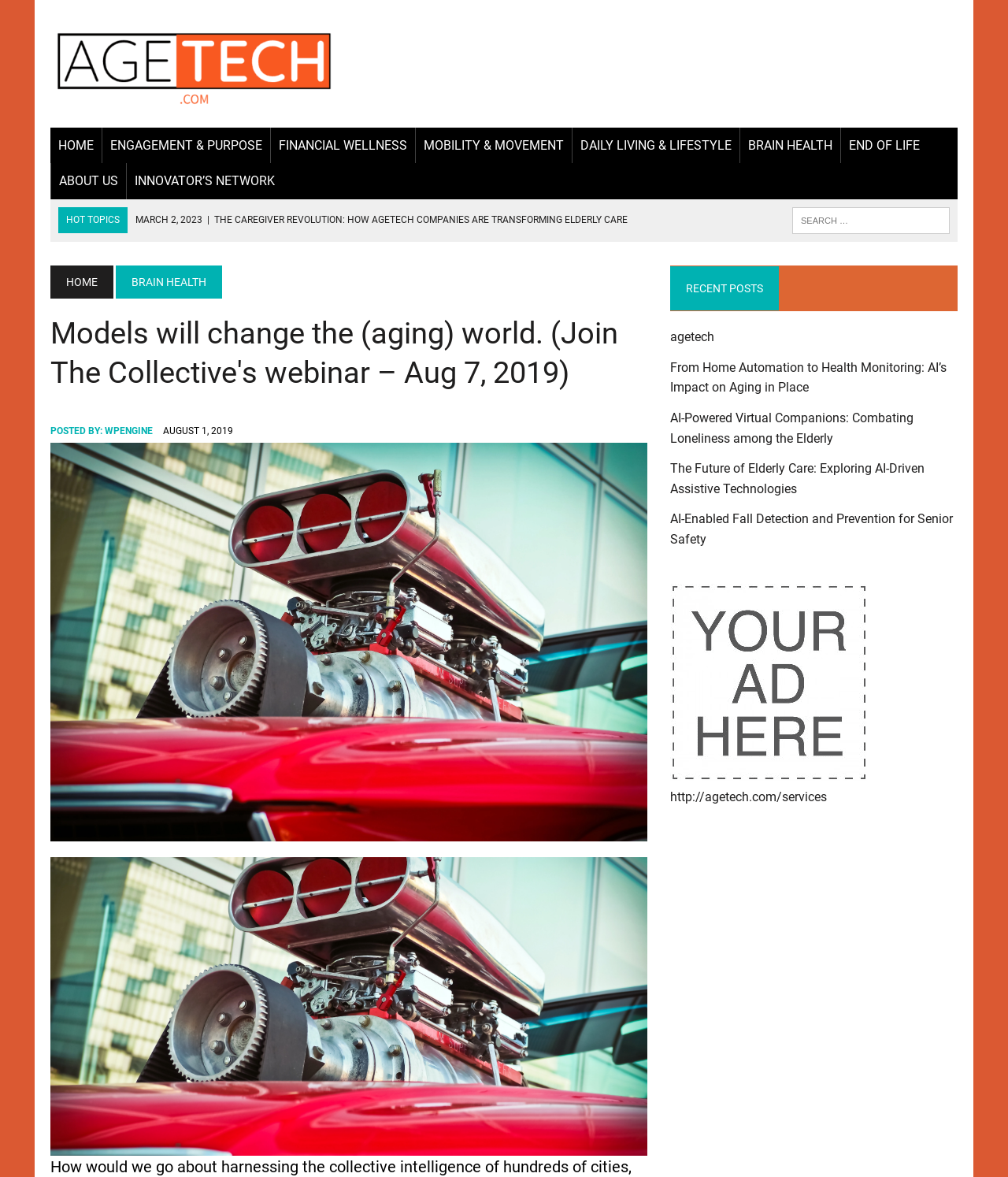Reply to the question with a single word or phrase:
What is the topic of the first hot topic?

Dementia